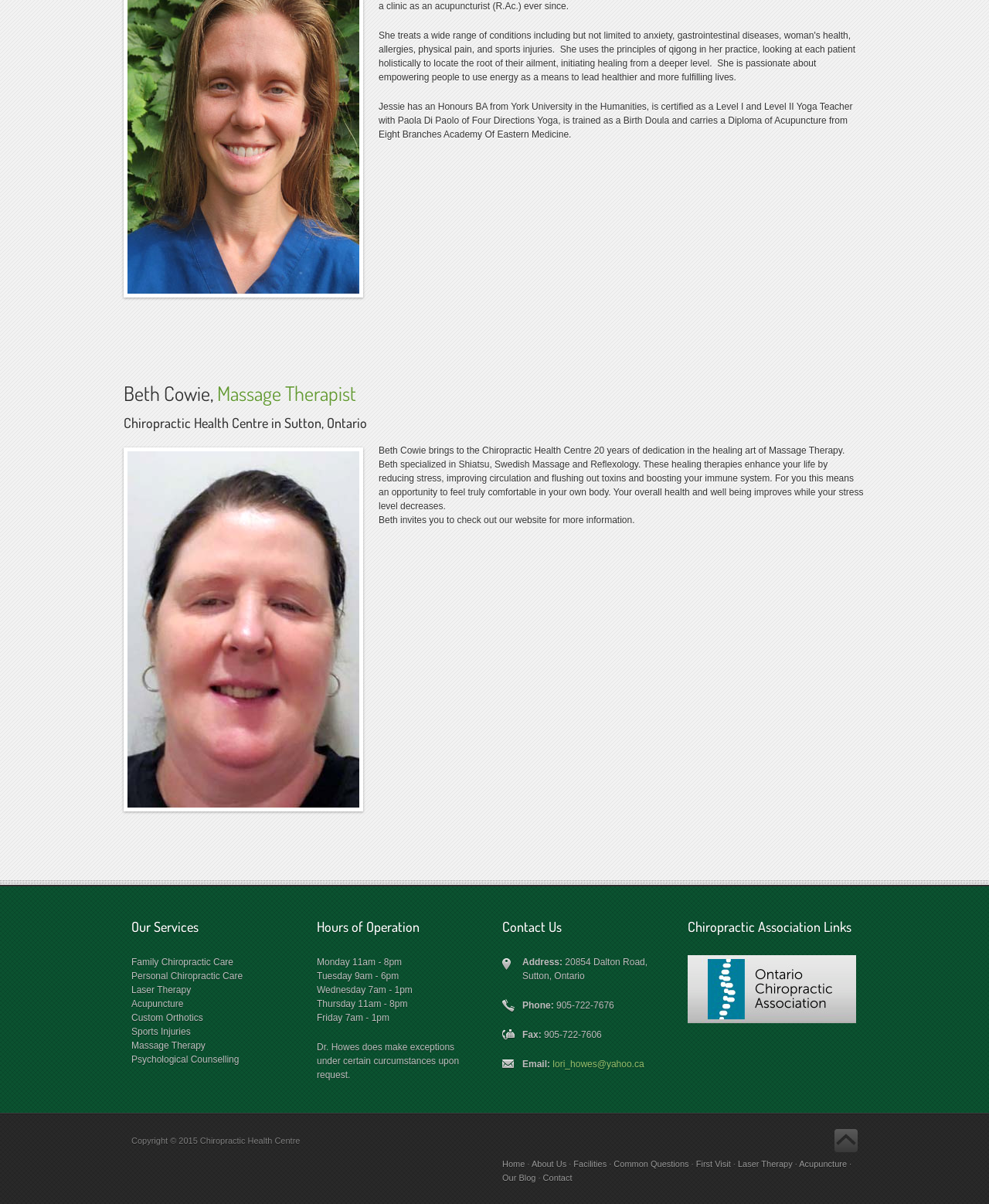What is the phone number of the Chiropractic Health Centre?
Using the image, elaborate on the answer with as much detail as possible.

The phone number of the Chiropractic Health Centre is listed on the webpage as 905-722-7676.